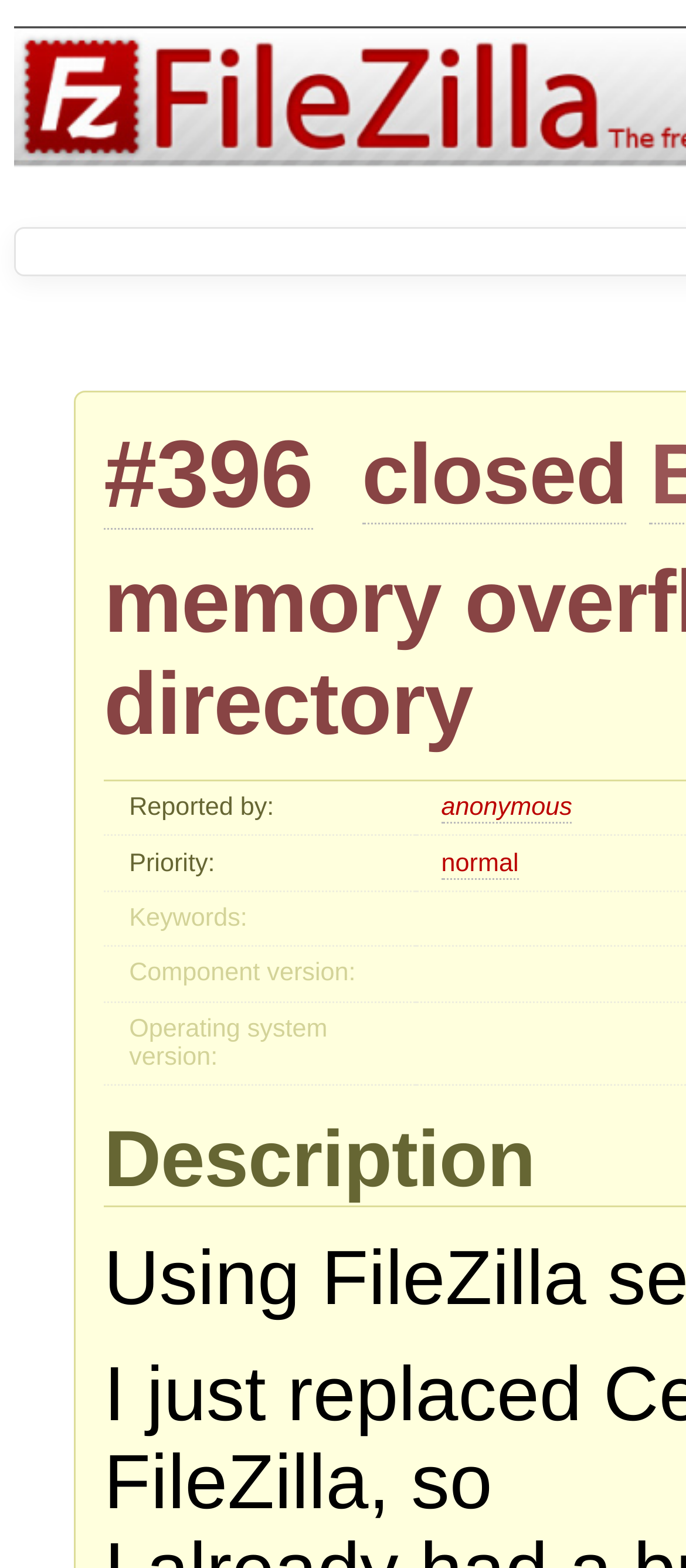What information is provided about the operating system?
Please answer the question as detailed as possible based on the image.

The webpage provides information about the version of the operating system, as indicated by the rowheader 'Operating system version:'.